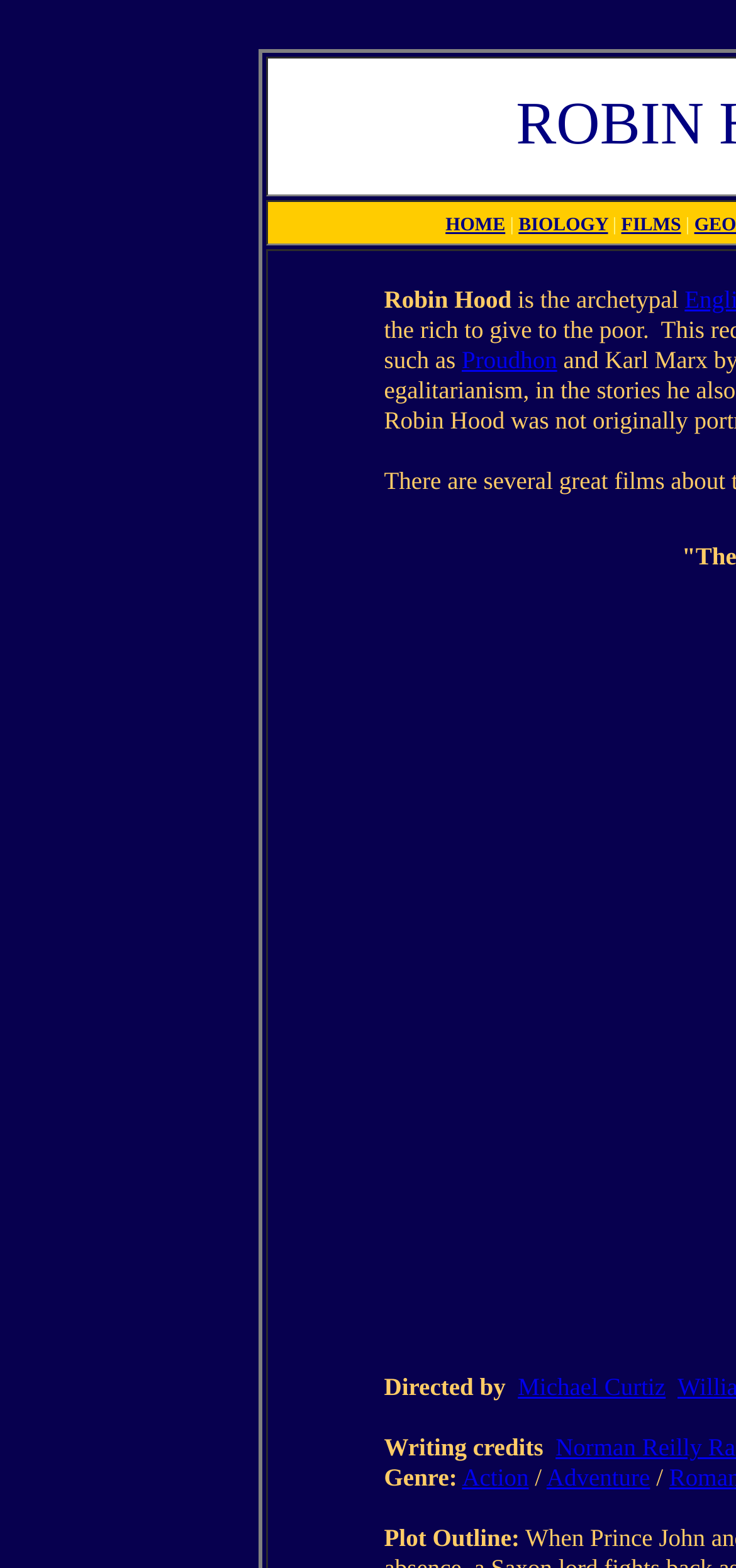Extract the text of the main heading from the webpage.

"The Adventures of Robin Hood", 1938 FILM